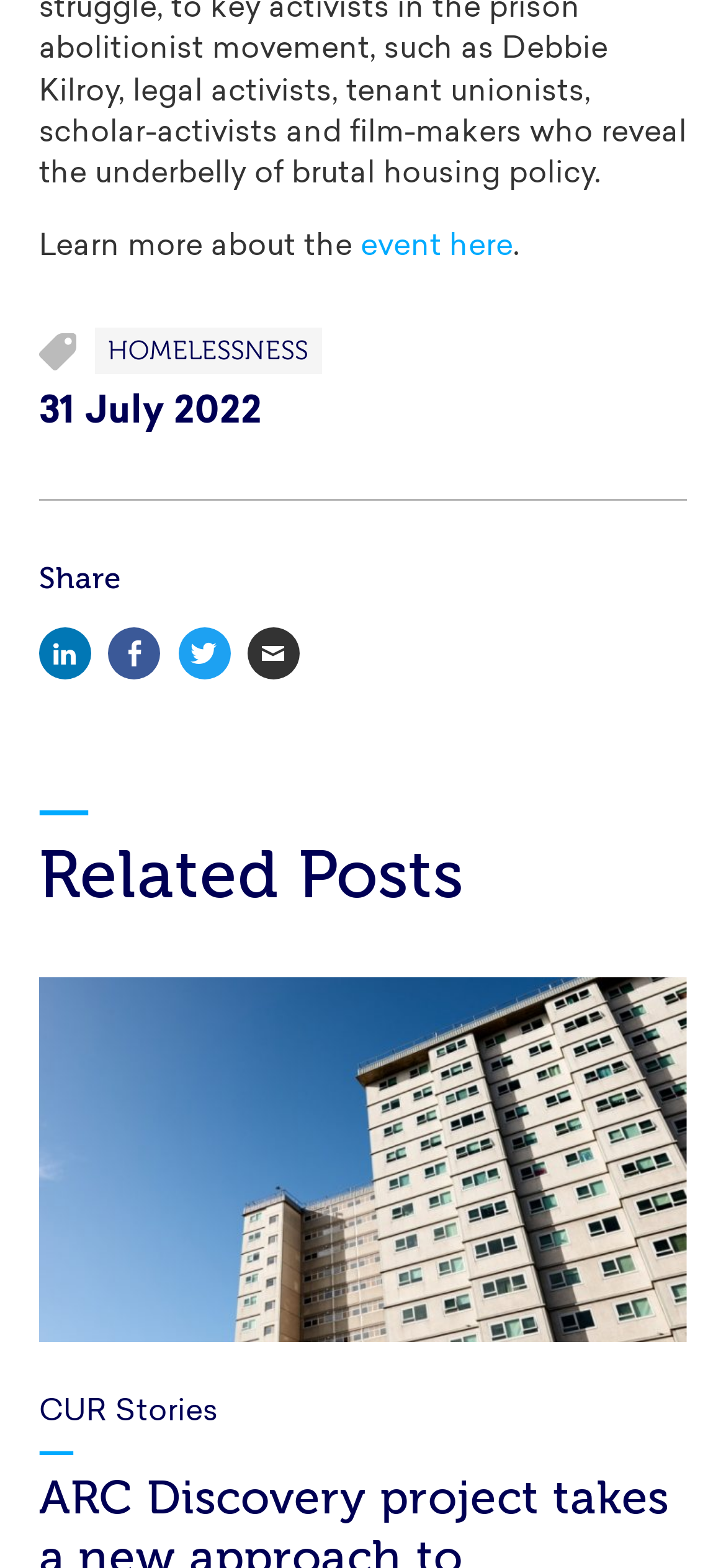Please determine the bounding box coordinates, formatted as (top-left x, top-left y, bottom-right x, bottom-right y), with all values as floating point numbers between 0 and 1. Identify the bounding box of the region described as: Retire or Delete a Procedure

None